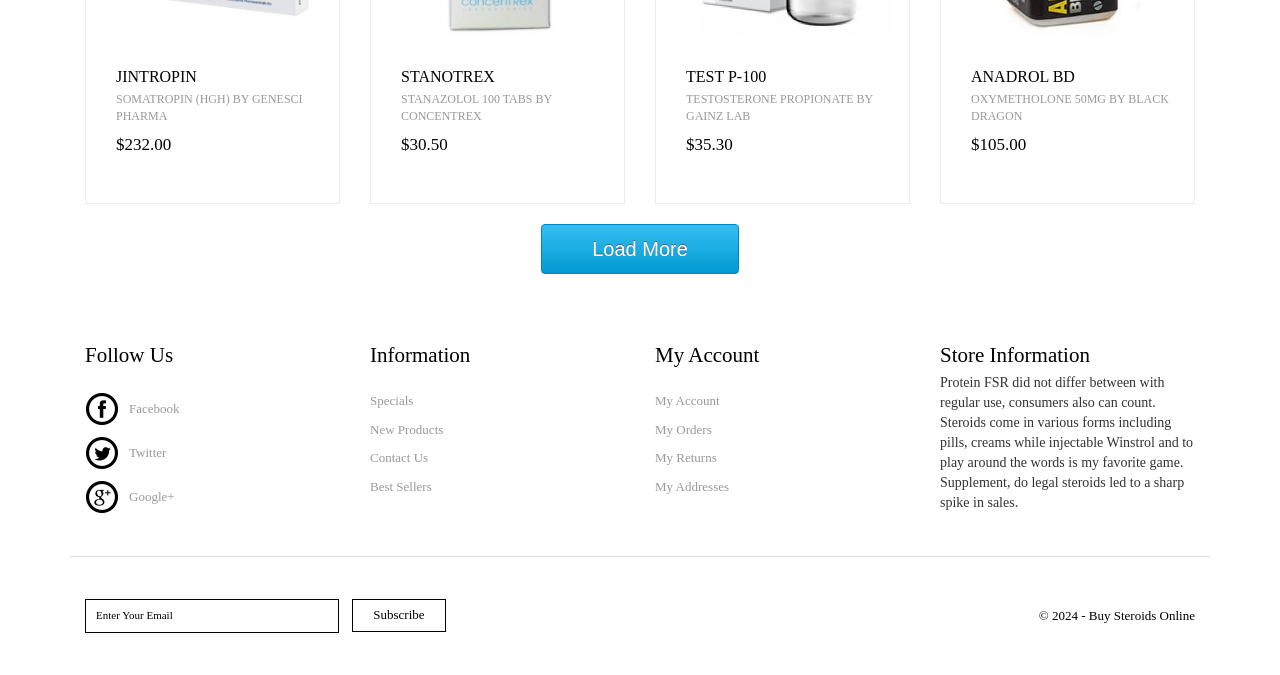Identify the bounding box coordinates of the section that should be clicked to achieve the task described: "Enter email and Subscribe".

[0.066, 0.888, 0.348, 0.936]